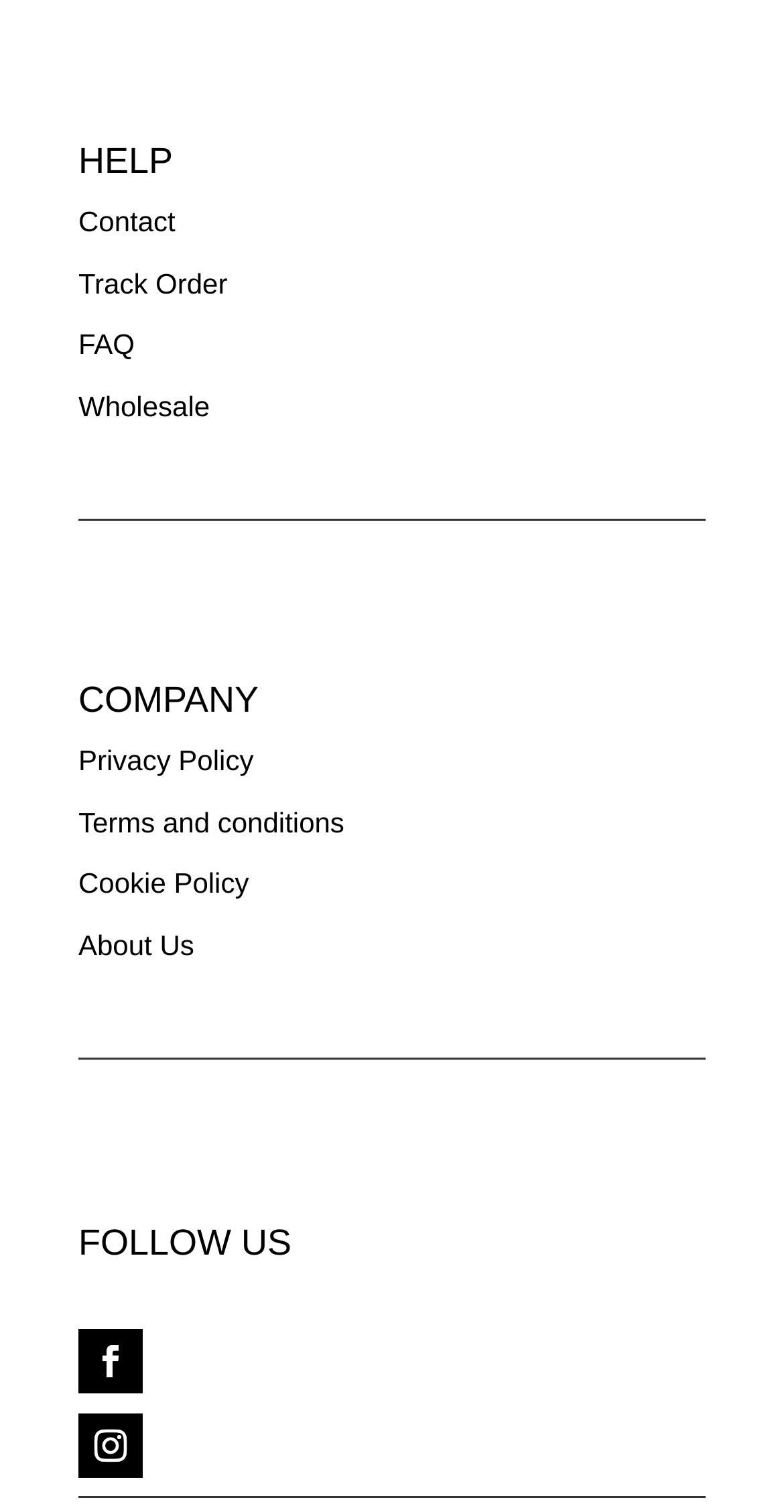Determine the bounding box coordinates of the UI element described below. Use the format (top-left x, top-left y, bottom-right x, bottom-right y) with floating point numbers between 0 and 1: Wholesale

[0.1, 0.718, 0.268, 0.74]